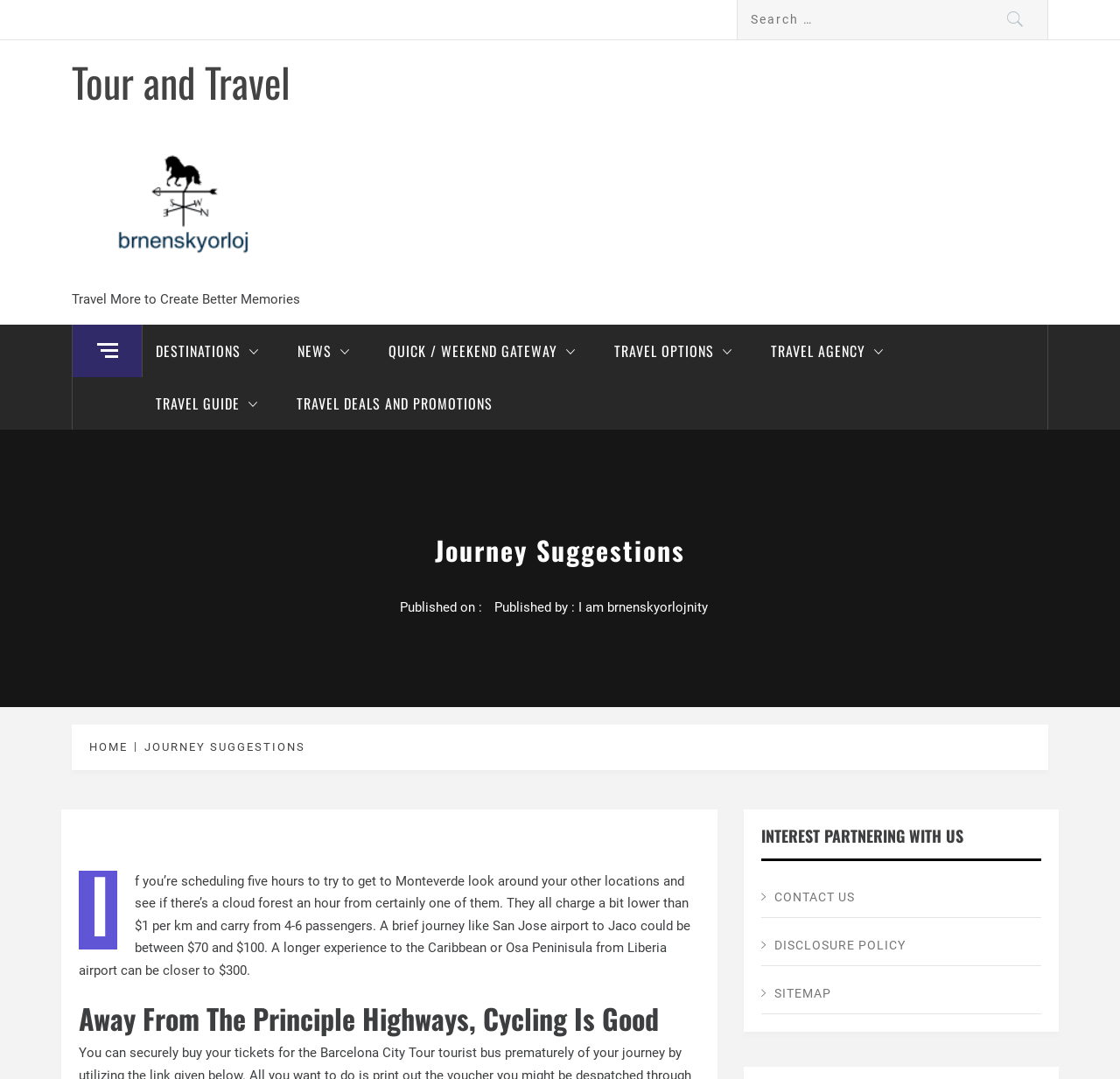Detail the various sections and features of the webpage.

The webpage is about "Journey Suggestions" for tour and travel. At the top, there is a search bar with a "Search for:" label and a "Search" button. Below the search bar, there are two links with the text "Tour and Travel" and an image with the same text. 

To the right of the image, there is a static text "Travel More to Create Better Memories". Below this, there is a layout table with a link. 

On the left side of the page, there is a navigation menu with links to different sections, including "DESTINATIONS", "NEWS", "QUICK / WEEKEND GATEWAY", "TRAVEL OPTIONS", "TRAVEL AGENCY", and "TRAVEL GUIDE". 

In the main content area, there is a heading "Journey Suggestions" followed by a static text "Published on :" and "Published by :", along with a link to the author's profile. 

Below this, there is a navigation section with breadcrumbs, showing the current location as "HOME > JOURNEY SUGGESTIONS". The main content of the page is a text about traveling to Monteverde, discussing the cost of transportation and suggesting to look for cloud forests near other locations. 

There are also two headings, "Away From The Principle Highways, Cycling Is Good" and "INTEREST PARTNERING WITH US", with links to "CONTACT US", "DISCLOSURE POLICY", and "SITEMAP" at the bottom of the page.